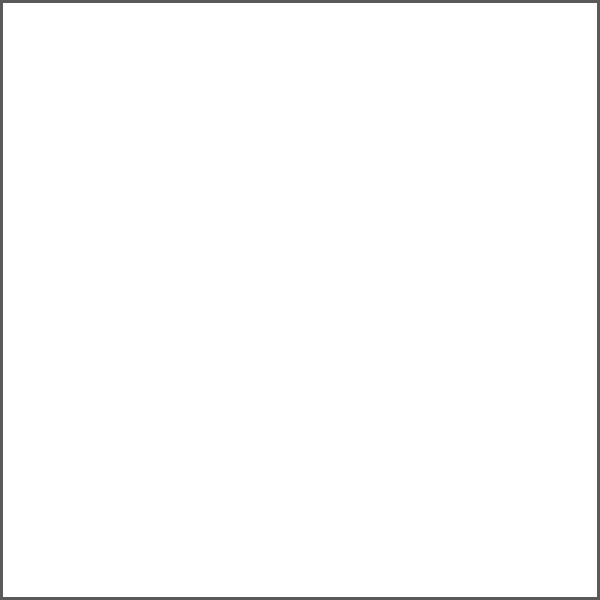What is the focus of the gardening professionals?
Examine the image closely and answer the question with as much detail as possible.

The caption emphasizes the commitment of the gardening professionals to creating stunning outdoor living spaces, which suggests that their focus is on designing and building outdoor areas that are both functional and aesthetically pleasing.